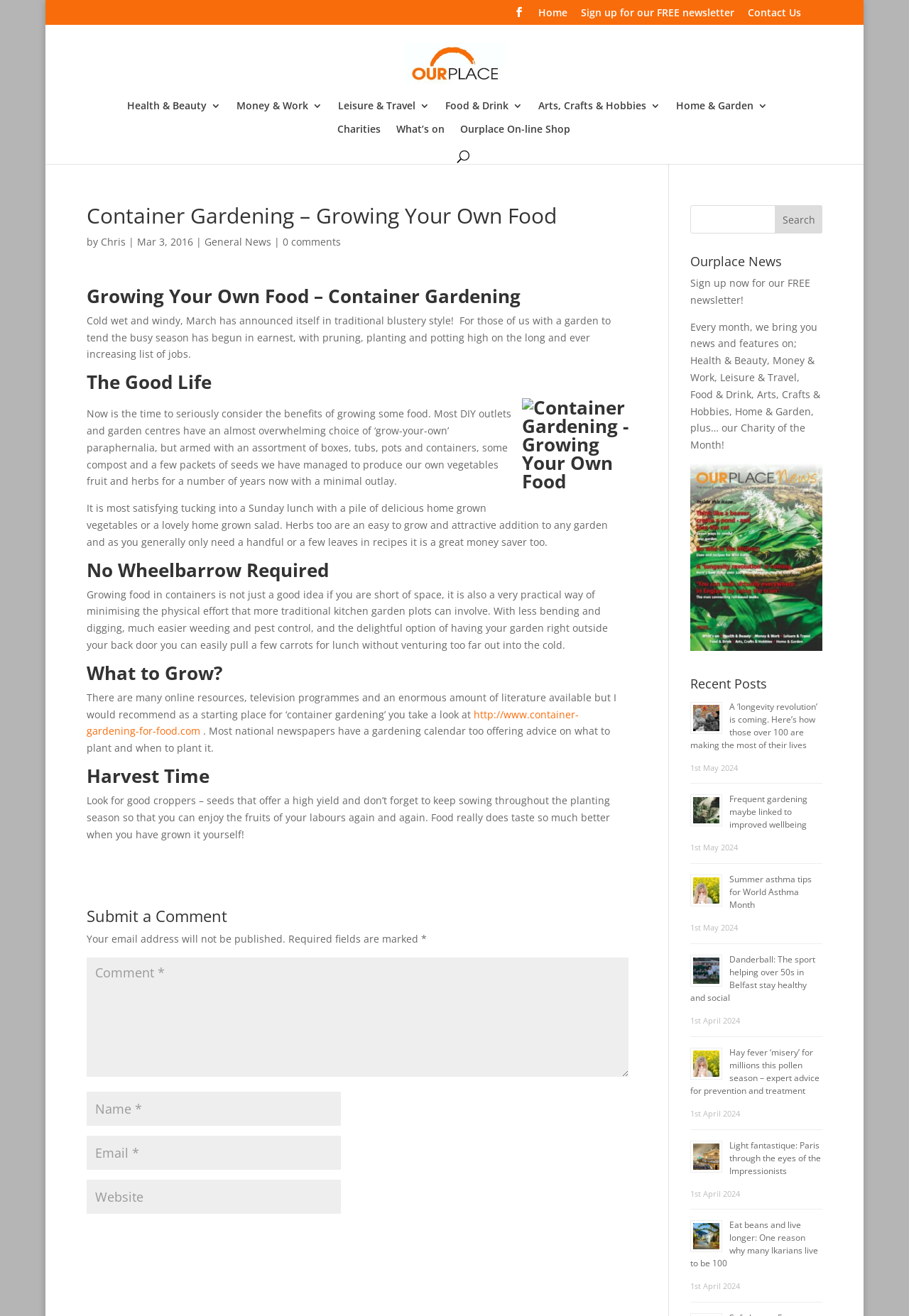Determine the bounding box coordinates for the area that should be clicked to carry out the following instruction: "Click on the 'Container Gardening - Growing Your Own Food' link".

[0.095, 0.303, 0.691, 0.308]